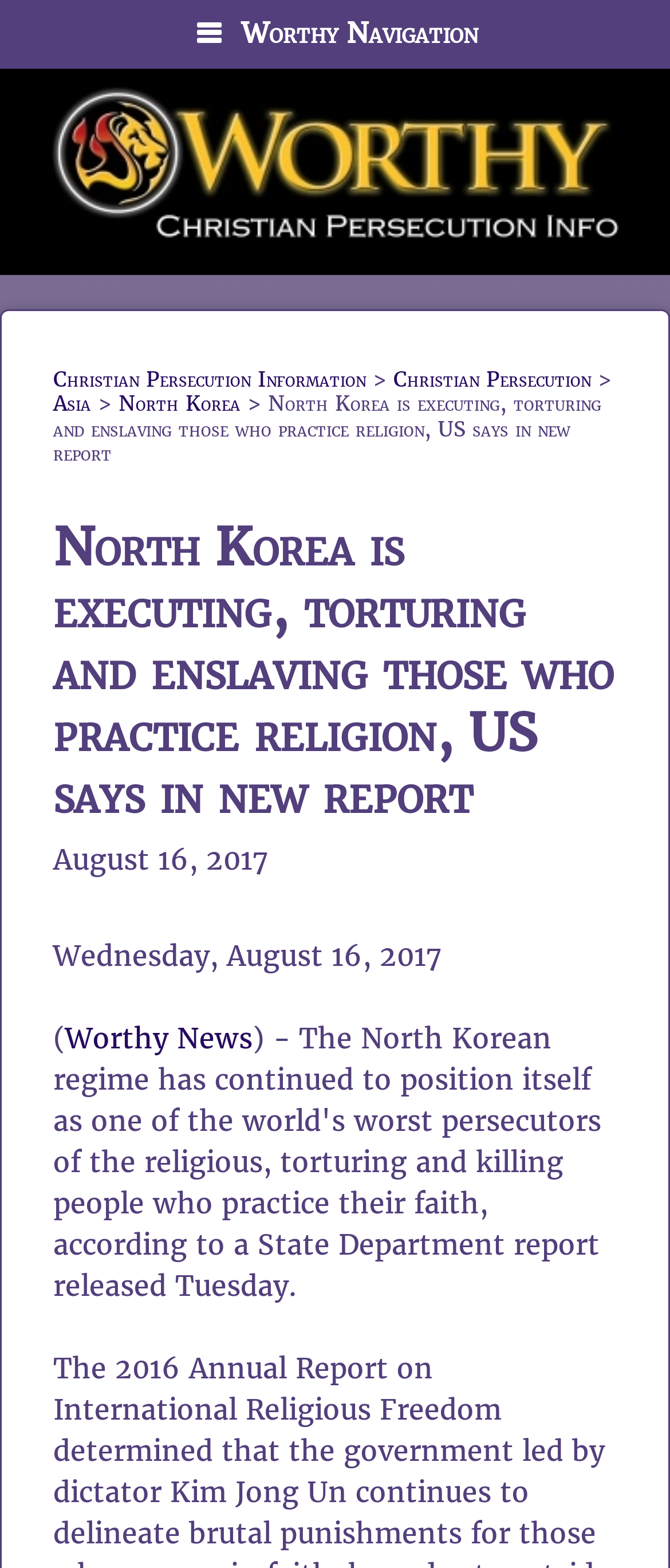What is the name of the website?
Please provide a detailed and thorough answer to the question.

I determined the answer by looking at the top-left corner of the webpage, where the logo and website name 'Christian Persecution Information' are displayed.